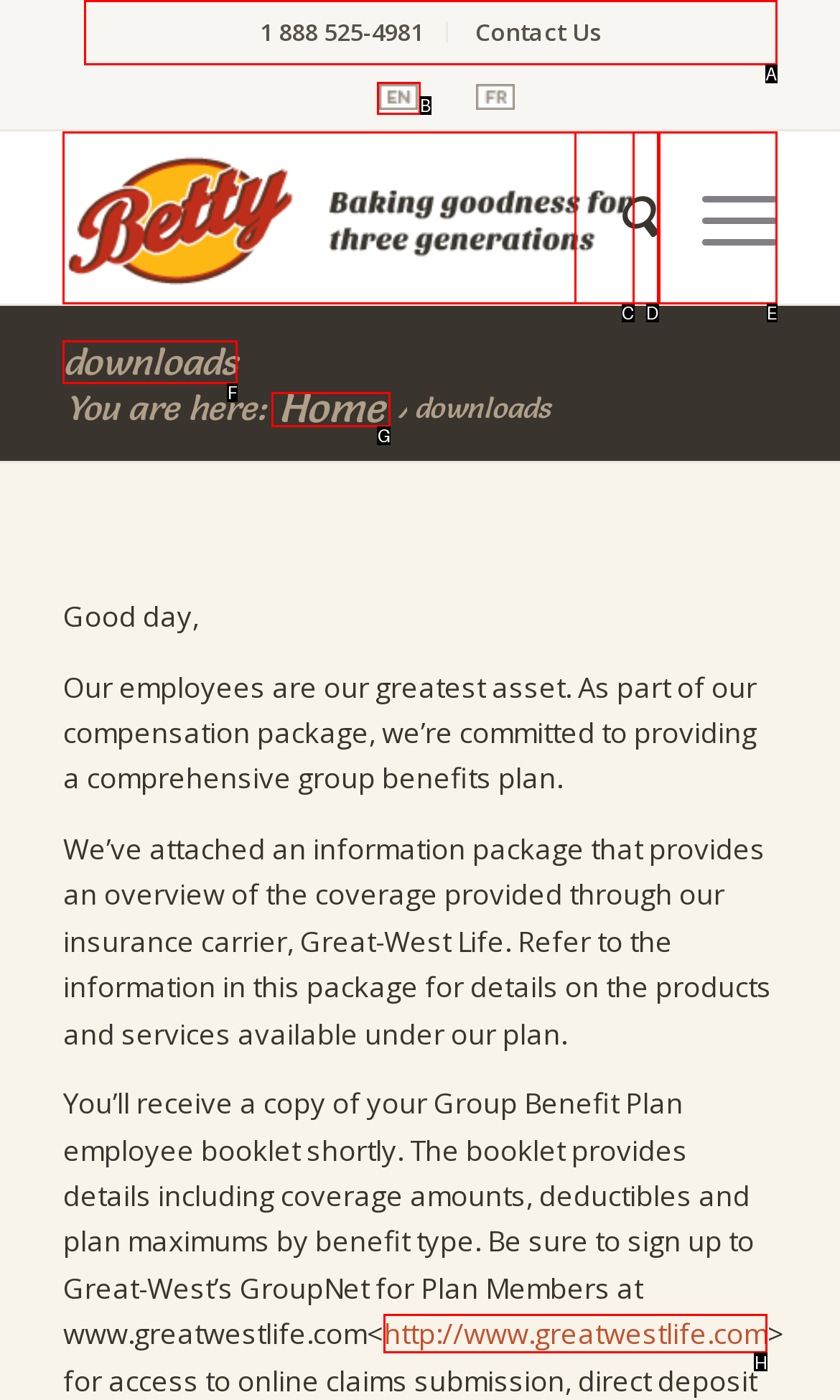Given the description: 1 888 525-4981 Contact Us, identify the HTML element that corresponds to it. Respond with the letter of the correct option.

A